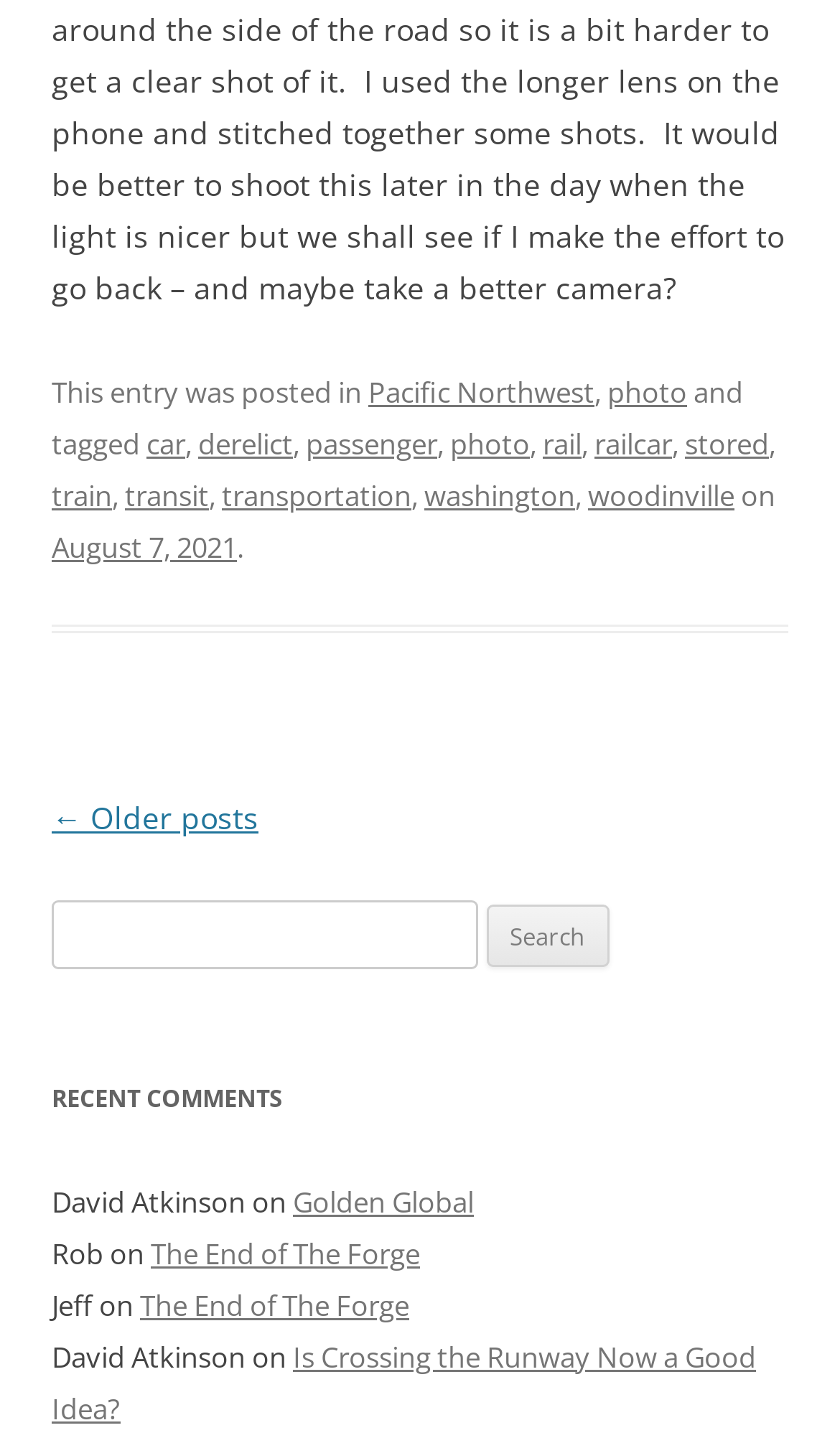Find the bounding box coordinates of the element's region that should be clicked in order to follow the given instruction: "Click on the link 'Is Crossing the Runway Now a Good Idea?'". The coordinates should consist of four float numbers between 0 and 1, i.e., [left, top, right, bottom].

[0.062, 0.929, 0.9, 0.992]